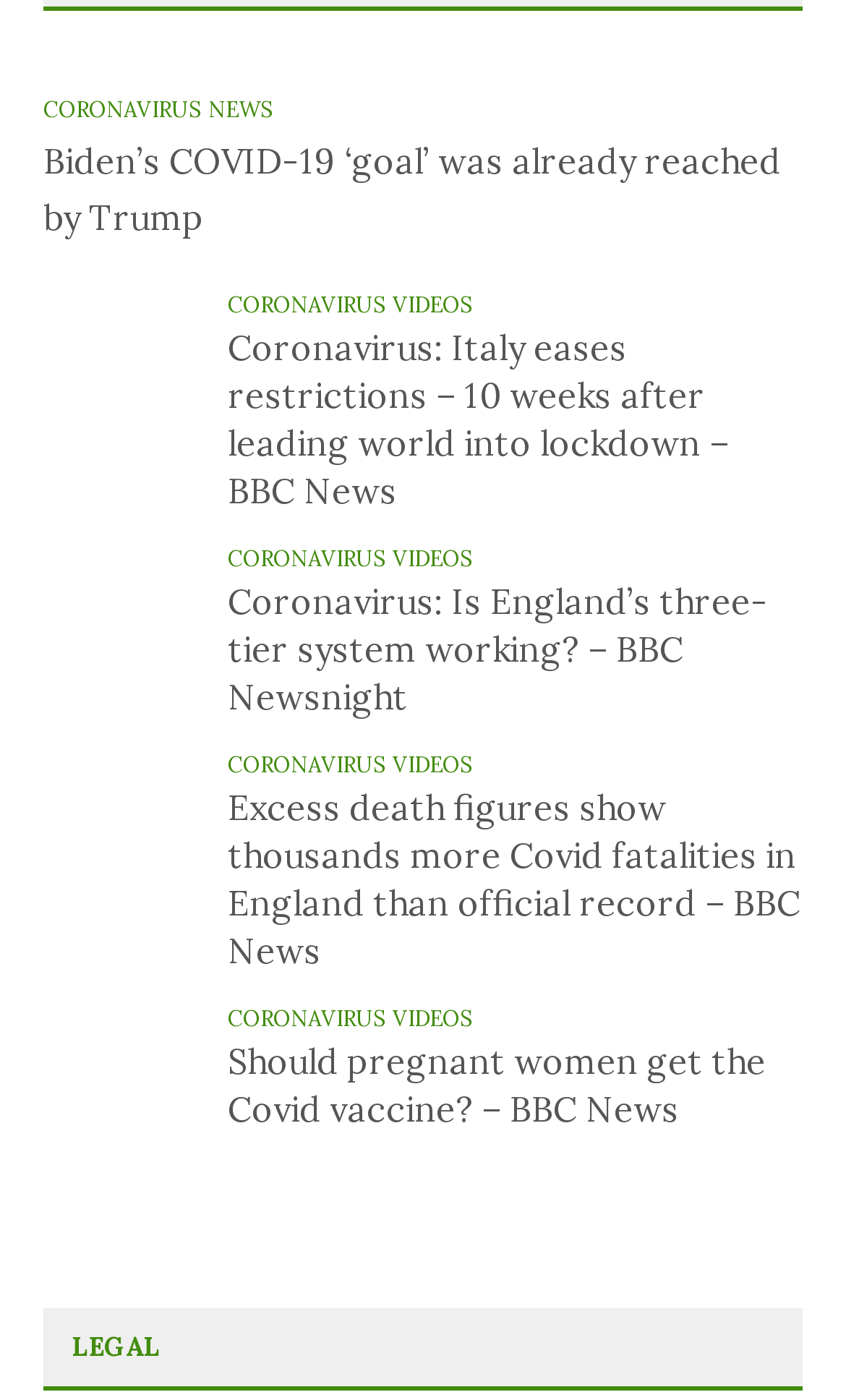Find the bounding box coordinates of the clickable area that will achieve the following instruction: "Learn about 'Should pregnant women get the Covid vaccine?'".

[0.051, 0.72, 0.231, 0.829]